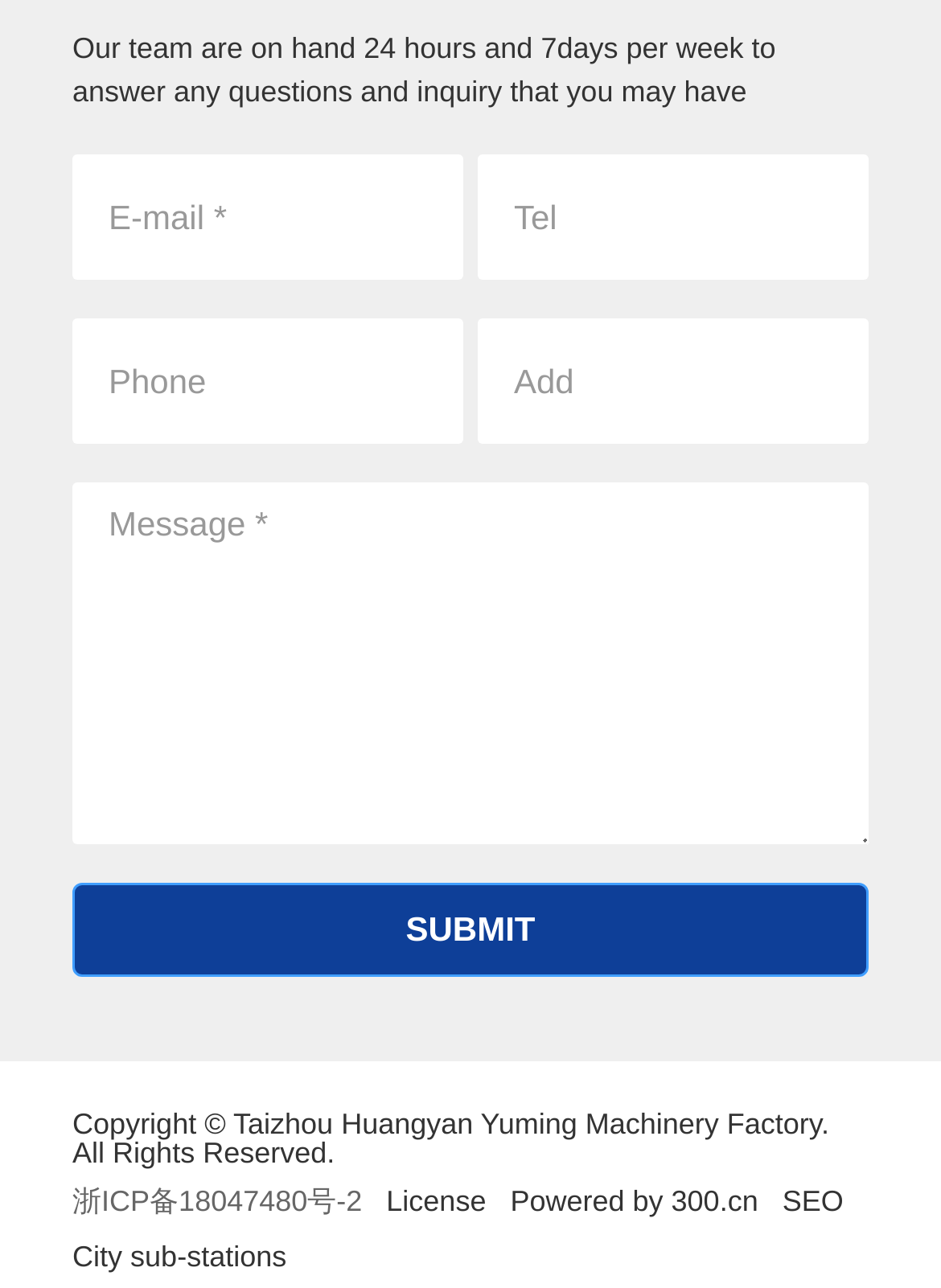Analyze the image and provide a detailed answer to the question: What is the purpose of the textboxes?

The textboxes are labeled as 'E-mail', 'Tel', 'Phone', and 'Add', which suggests that they are meant to input contact information. This is further supported by the presence of a 'Message' textbox and a 'SUBMIT' button, implying that the user is expected to fill in their contact details and send a message.